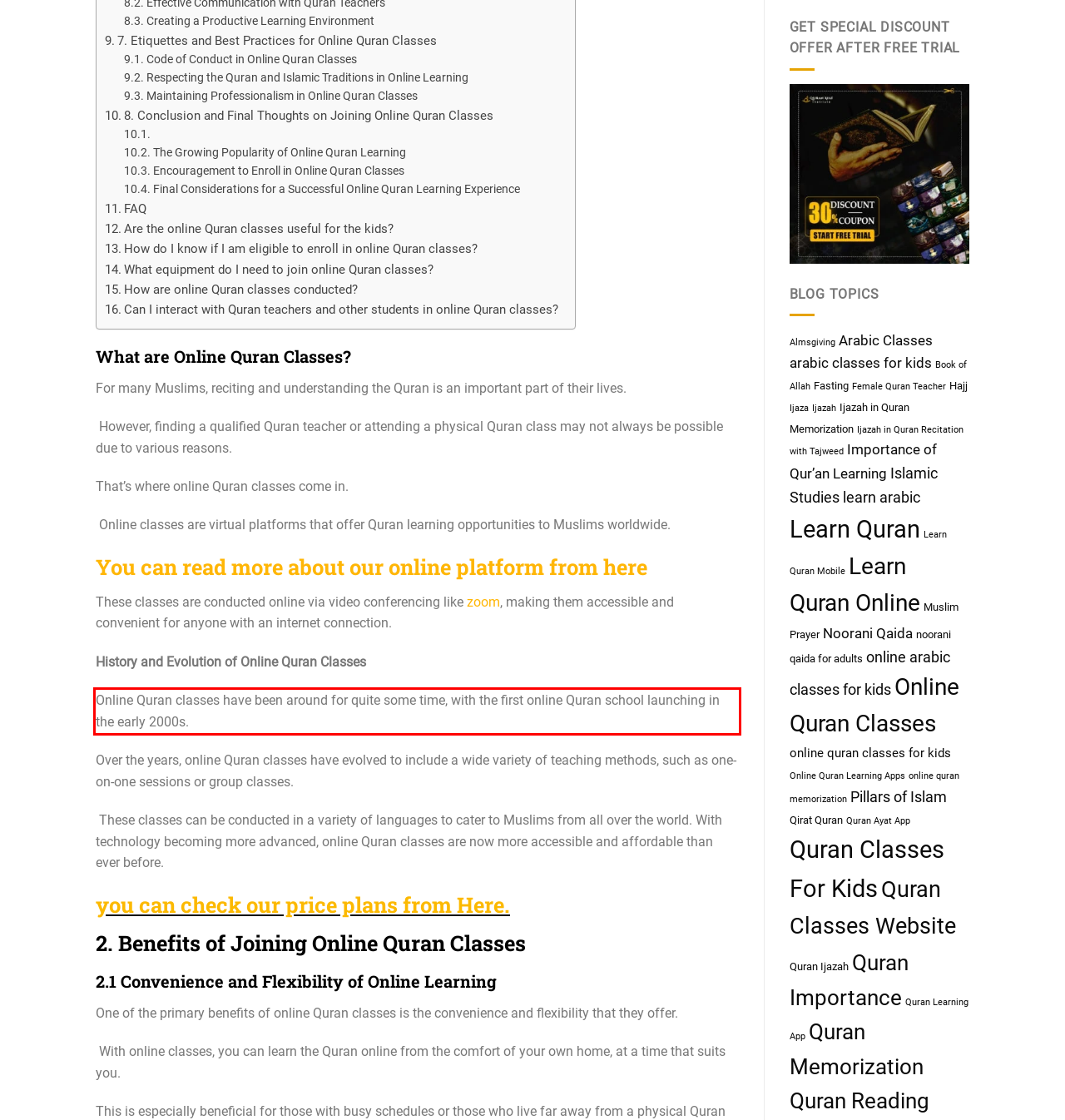In the screenshot of the webpage, find the red bounding box and perform OCR to obtain the text content restricted within this red bounding box.

Online Quran classes have been around for quite some time, with the first online Quran school launching in the early 2000s.